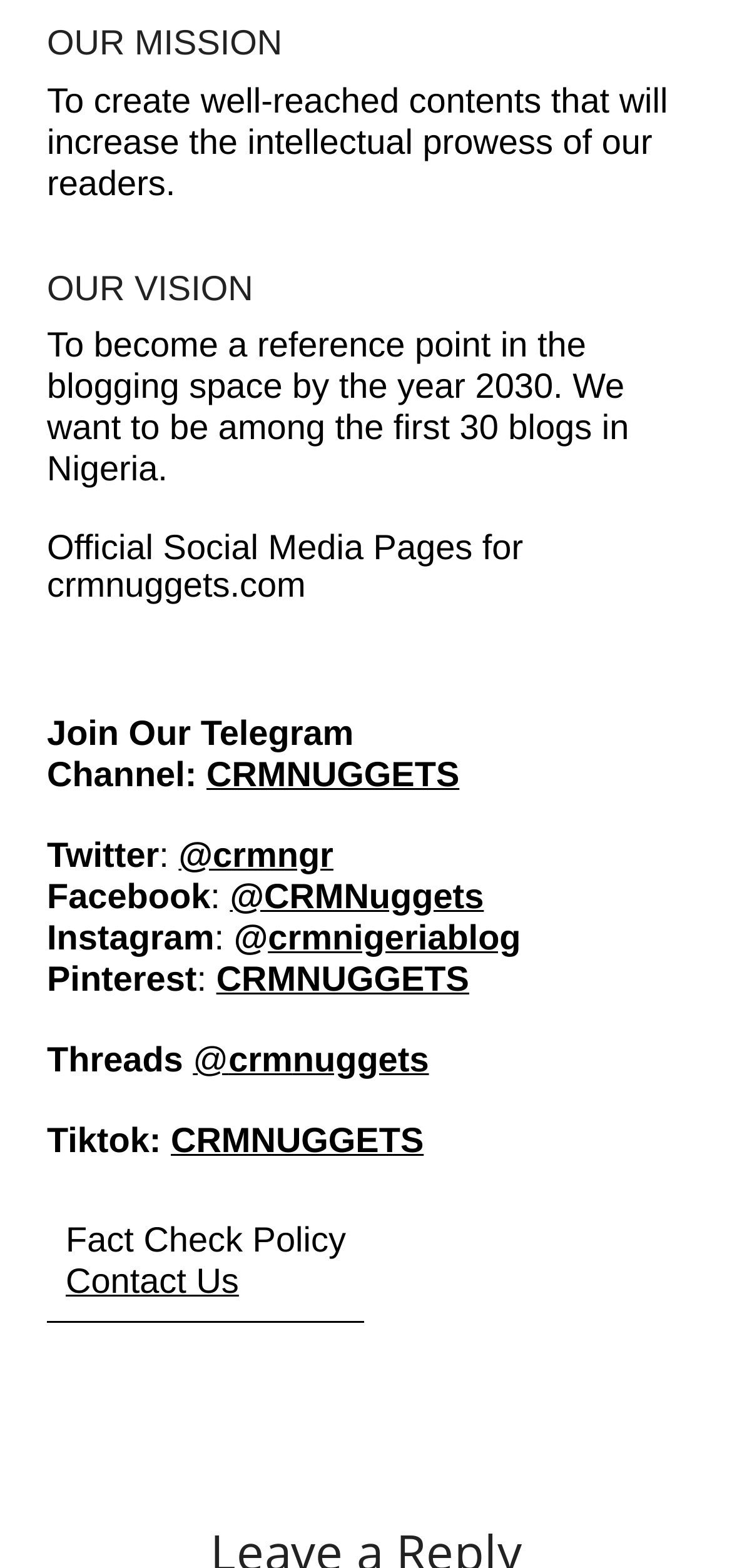What is the target year for the website's goal? Look at the image and give a one-word or short phrase answer.

2030